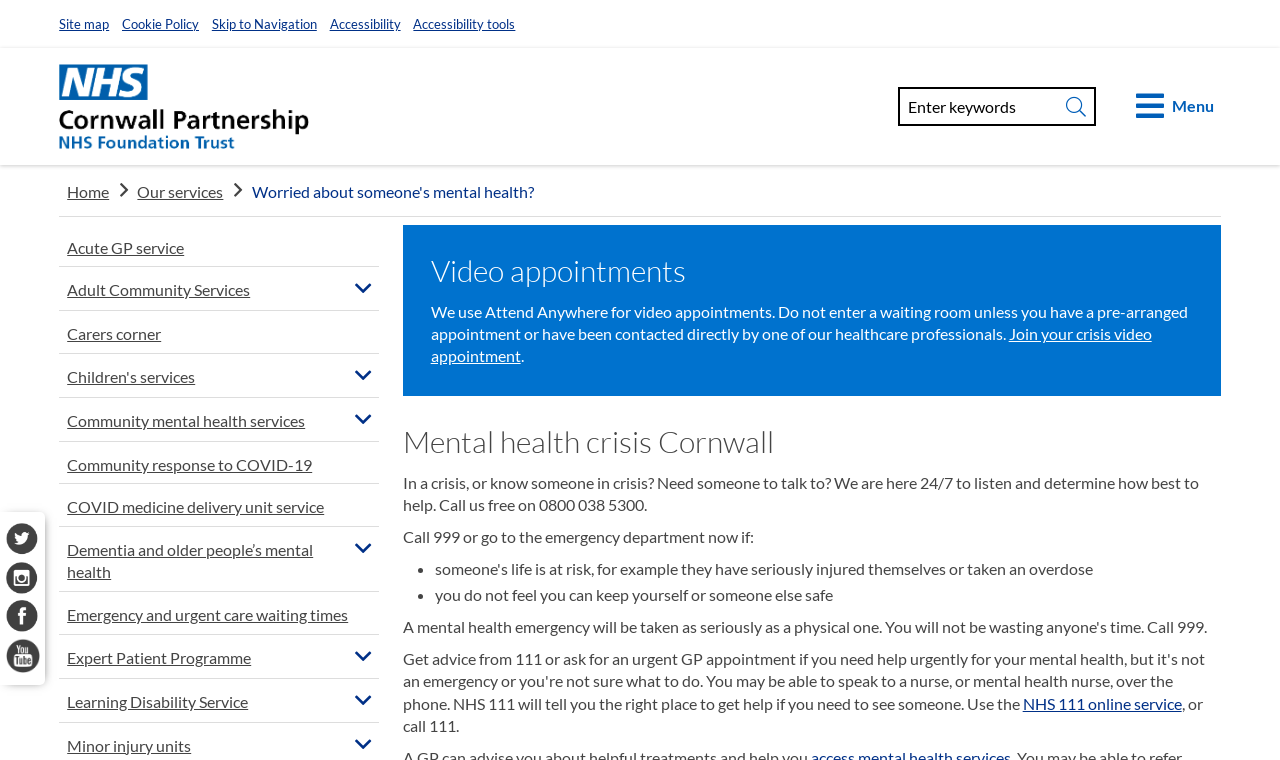What social media platforms are linked on the webpage?
Respond with a short answer, either a single word or a phrase, based on the image.

Twitter, Instagram, Facebook, YouTube